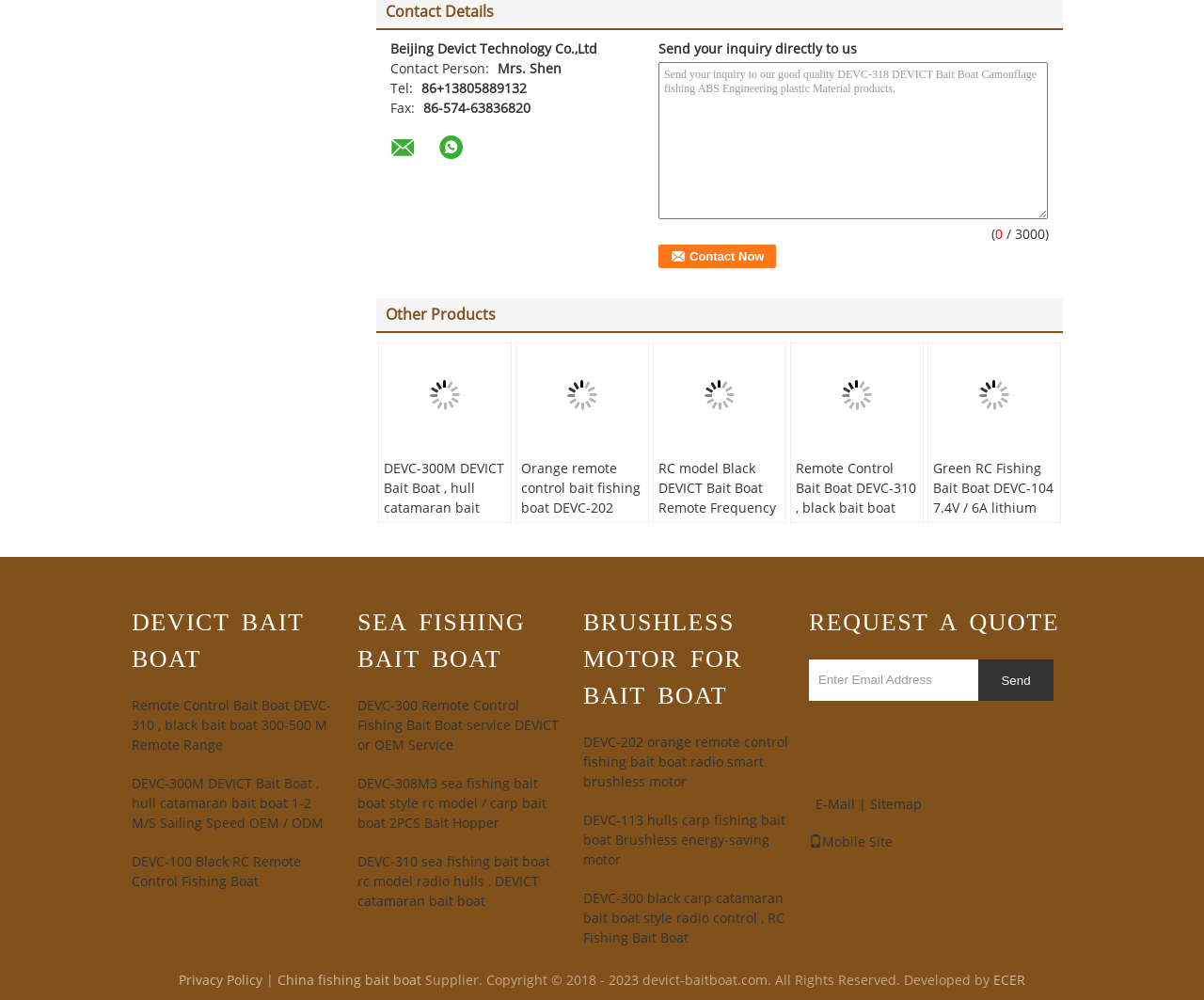Please find and report the bounding box coordinates of the element to click in order to perform the following action: "Contact Now". The coordinates should be expressed as four float numbers between 0 and 1, in the format [left, top, right, bottom].

[0.547, 0.245, 0.645, 0.268]